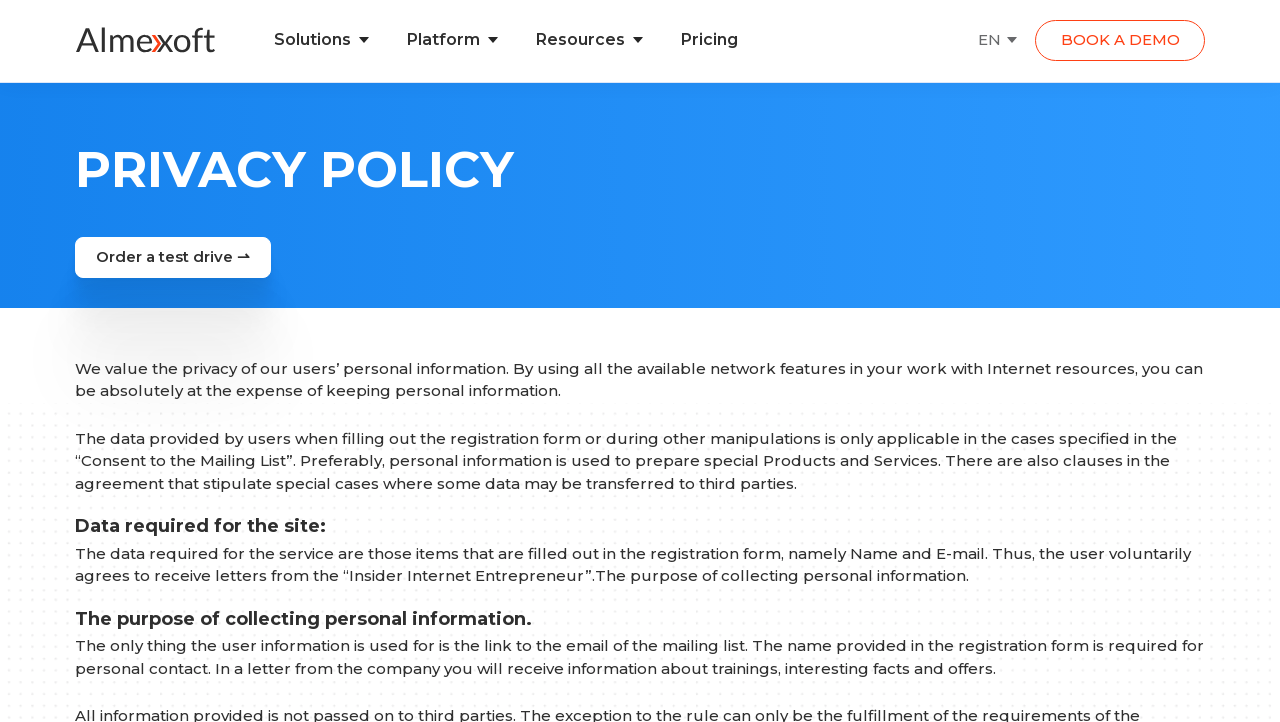Please reply with a single word or brief phrase to the question: 
What is the purpose of collecting personal information?

For mailing list and personal contact